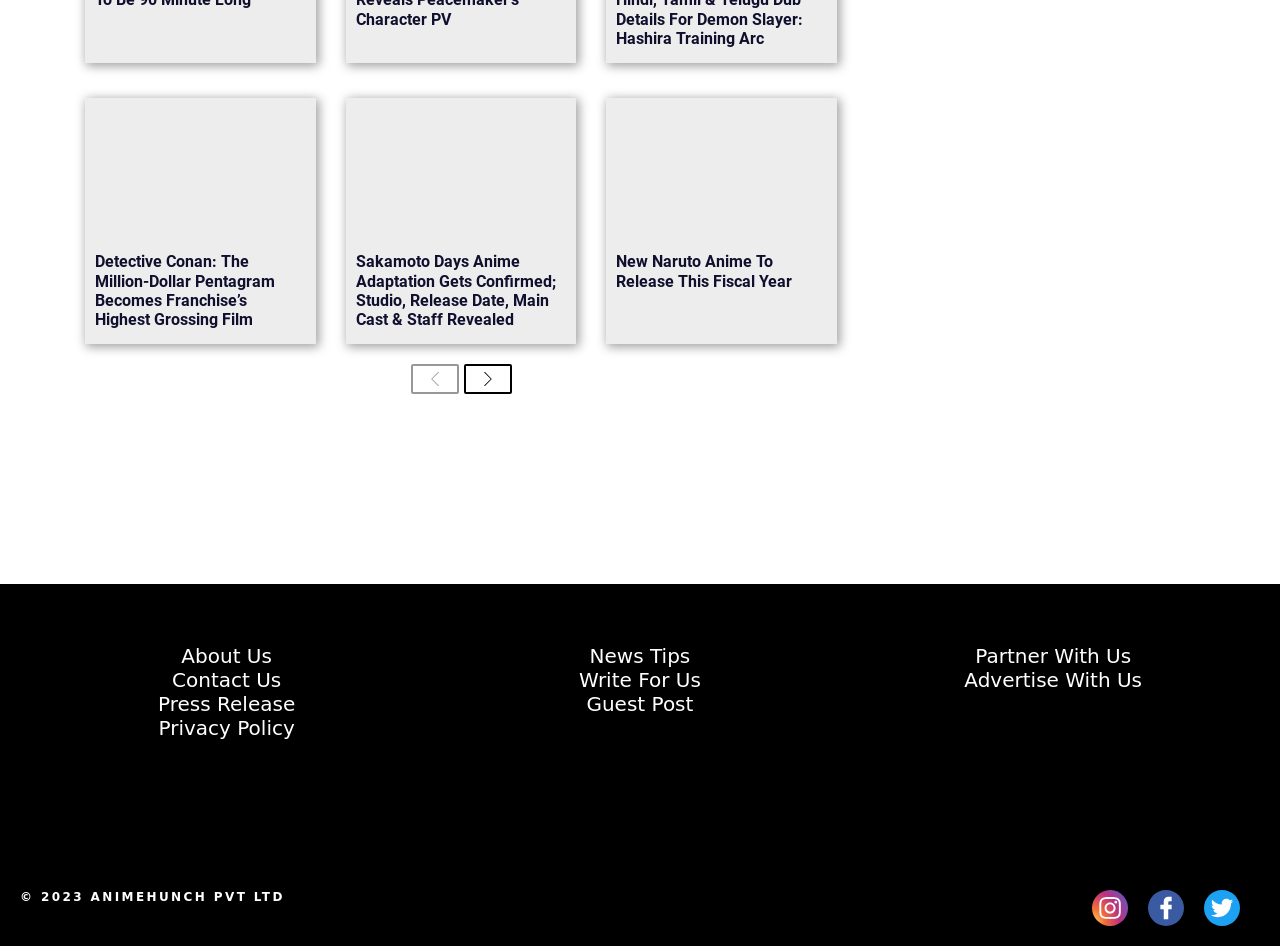Could you specify the bounding box coordinates for the clickable section to complete the following instruction: "Read about Detective Conan: The Million-Dollar Pentagram"?

[0.066, 0.104, 0.247, 0.24]